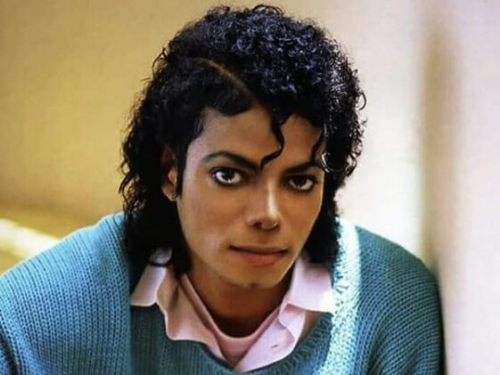Use a single word or phrase to answer the following:
What is Michael Jackson's hairstyle like in the photograph?

Distinctive